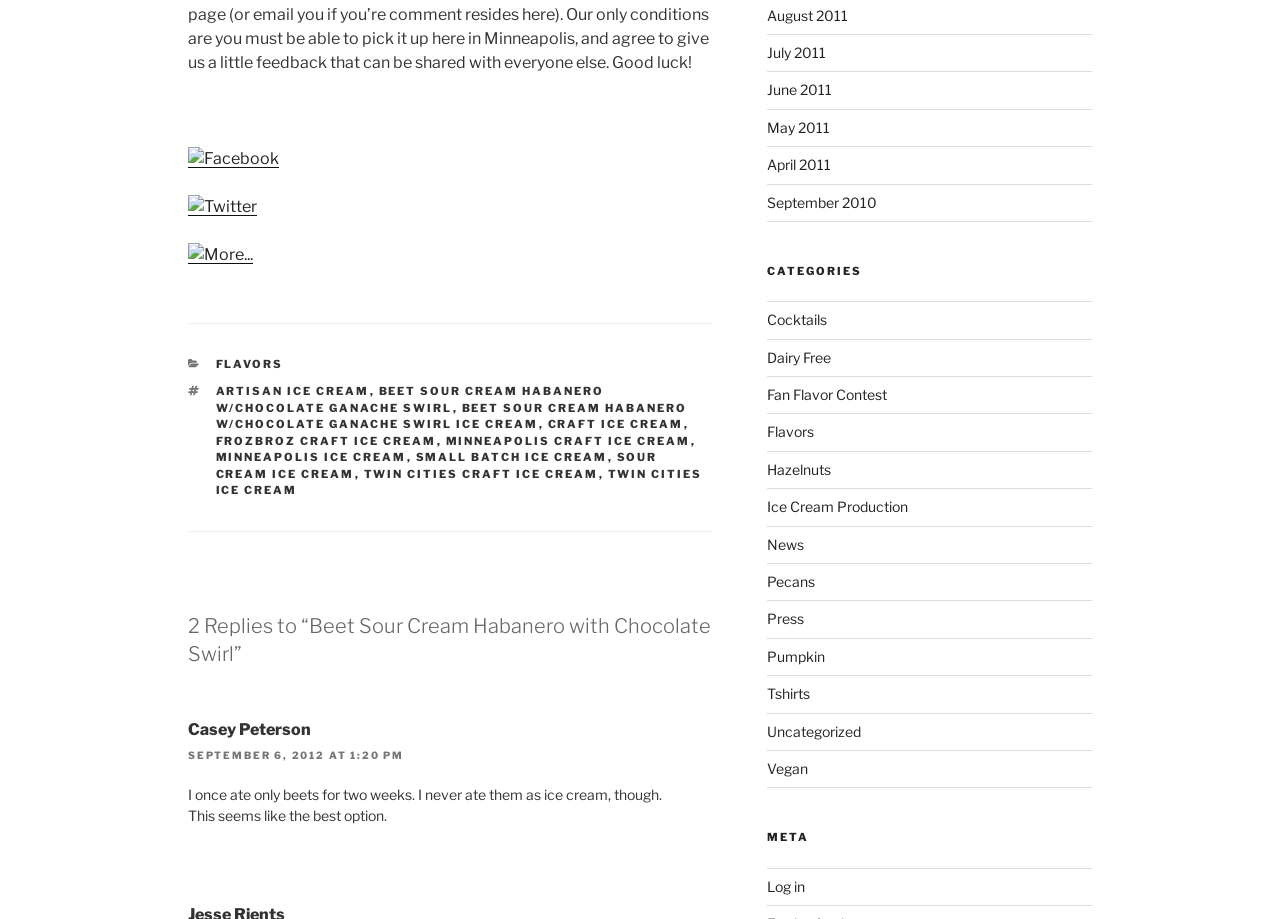Identify the bounding box for the given UI element using the description provided. Coordinates should be in the format (top-left x, top-left y, bottom-right x, bottom-right y) and must be between 0 and 1. Here is the description: FrozBroz Craft Ice Cream

[0.168, 0.472, 0.341, 0.487]